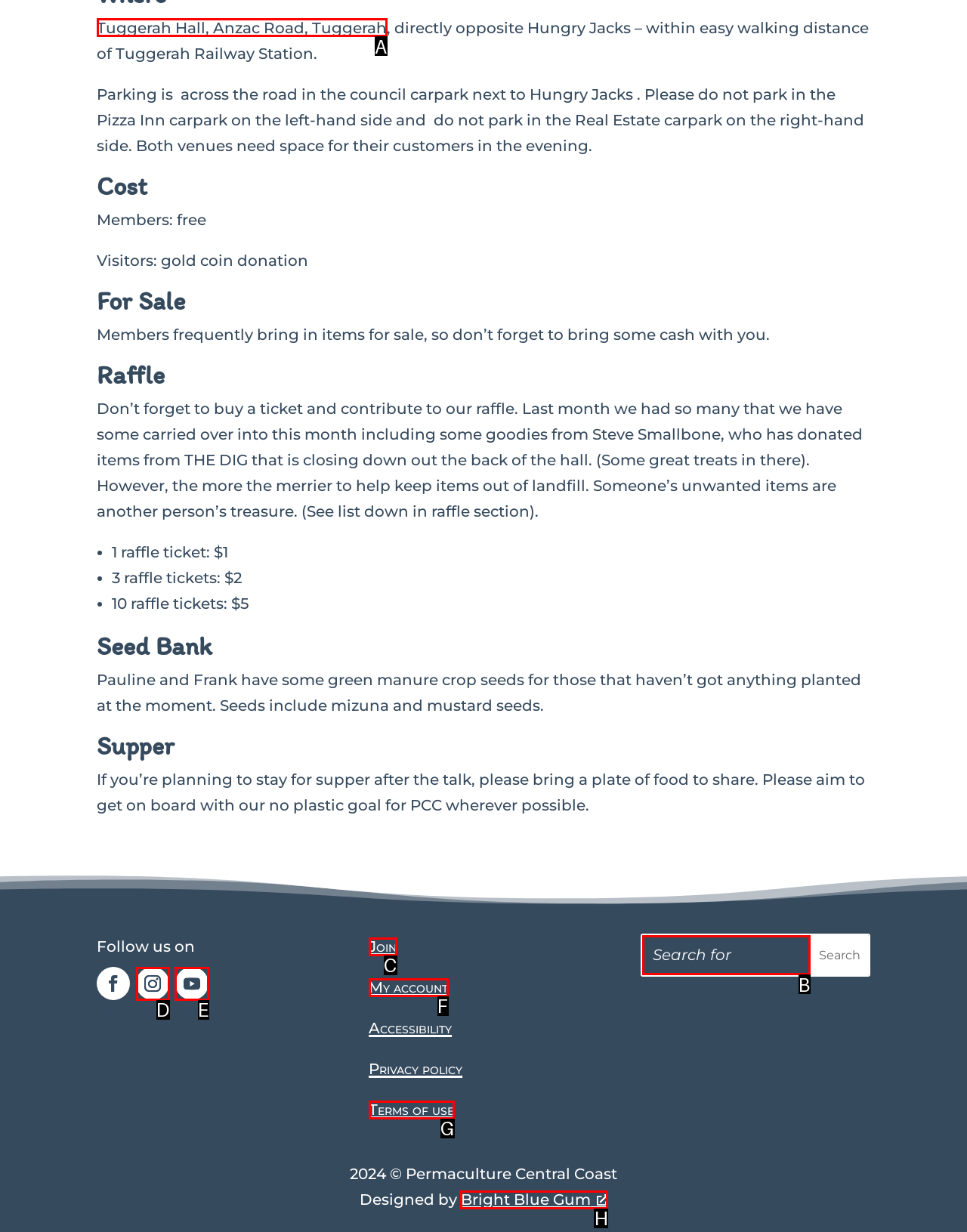Choose the correct UI element to click for this task: Visit the YouTube channel Answer using the letter from the given choices.

E